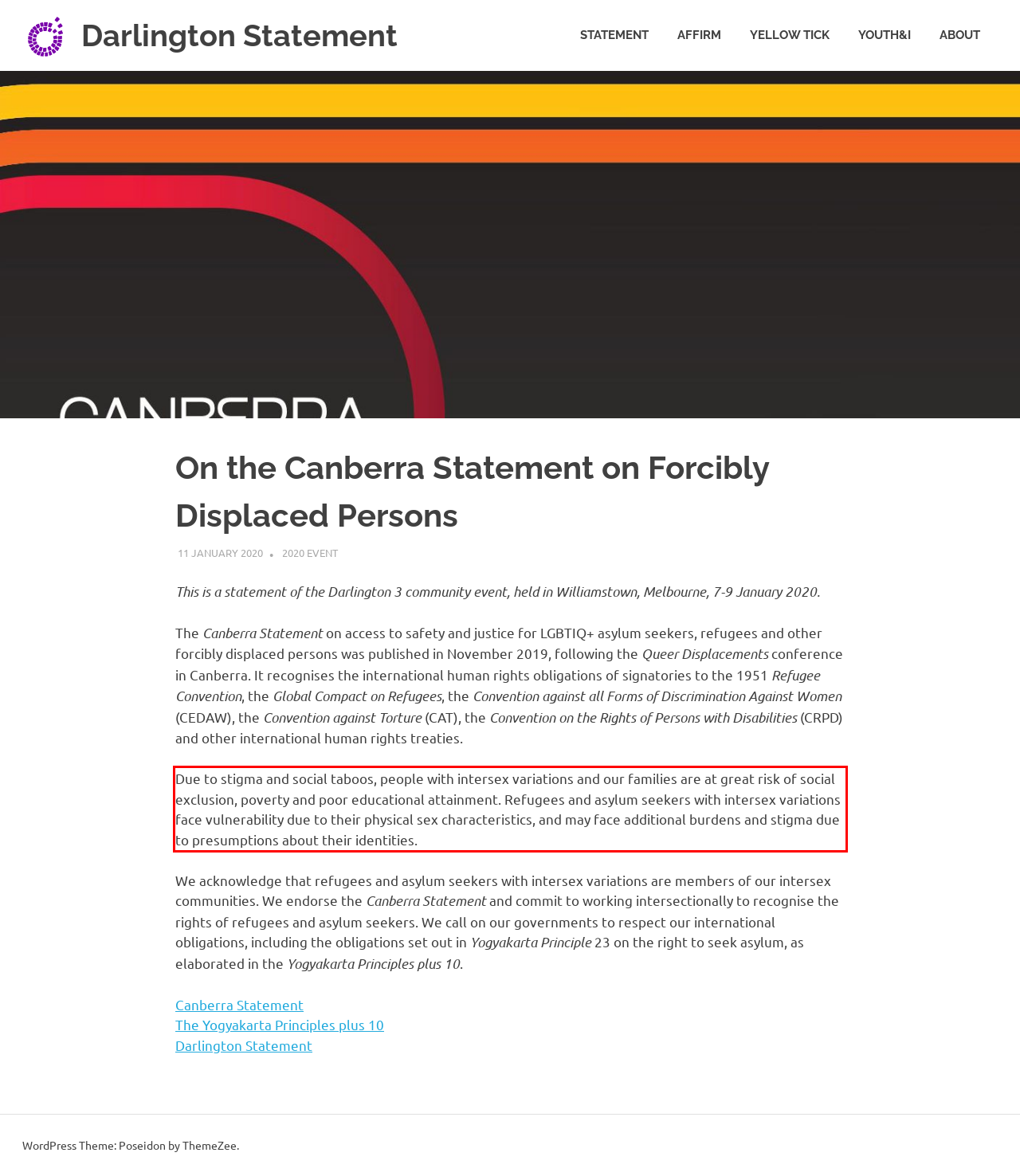Observe the screenshot of the webpage that includes a red rectangle bounding box. Conduct OCR on the content inside this red bounding box and generate the text.

Due to stigma and social taboos, people with intersex variations and our families are at great risk of social exclusion, poverty and poor educational attainment. Refugees and asylum seekers with intersex variations face vulnerability due to their physical sex characteristics, and may face additional burdens and stigma due to presumptions about their identities.